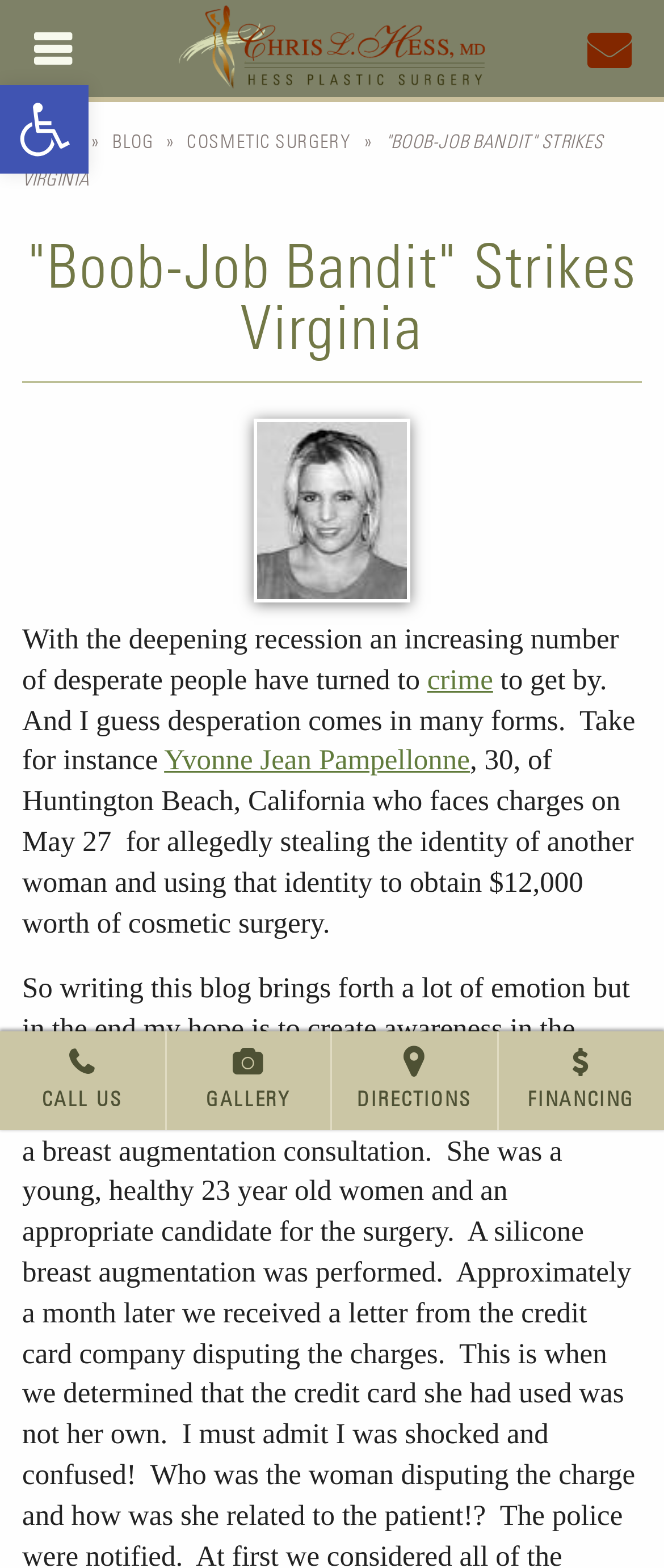Identify the bounding box coordinates for the element you need to click to achieve the following task: "Learn more about Yvonne Jean Pampellonne". The coordinates must be four float values ranging from 0 to 1, formatted as [left, top, right, bottom].

[0.247, 0.475, 0.708, 0.495]